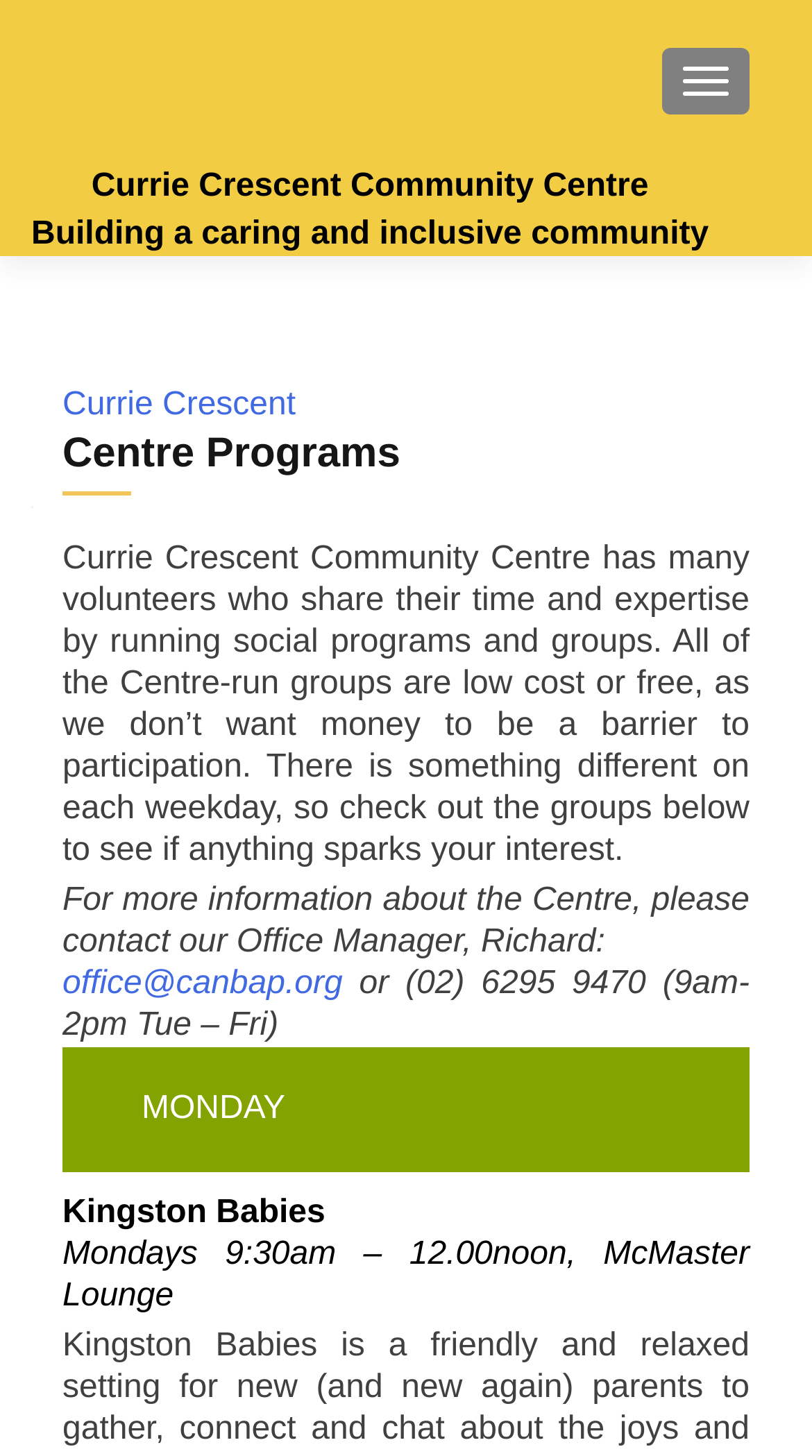Locate and extract the headline of this webpage.

Currie Crescent Community Centre